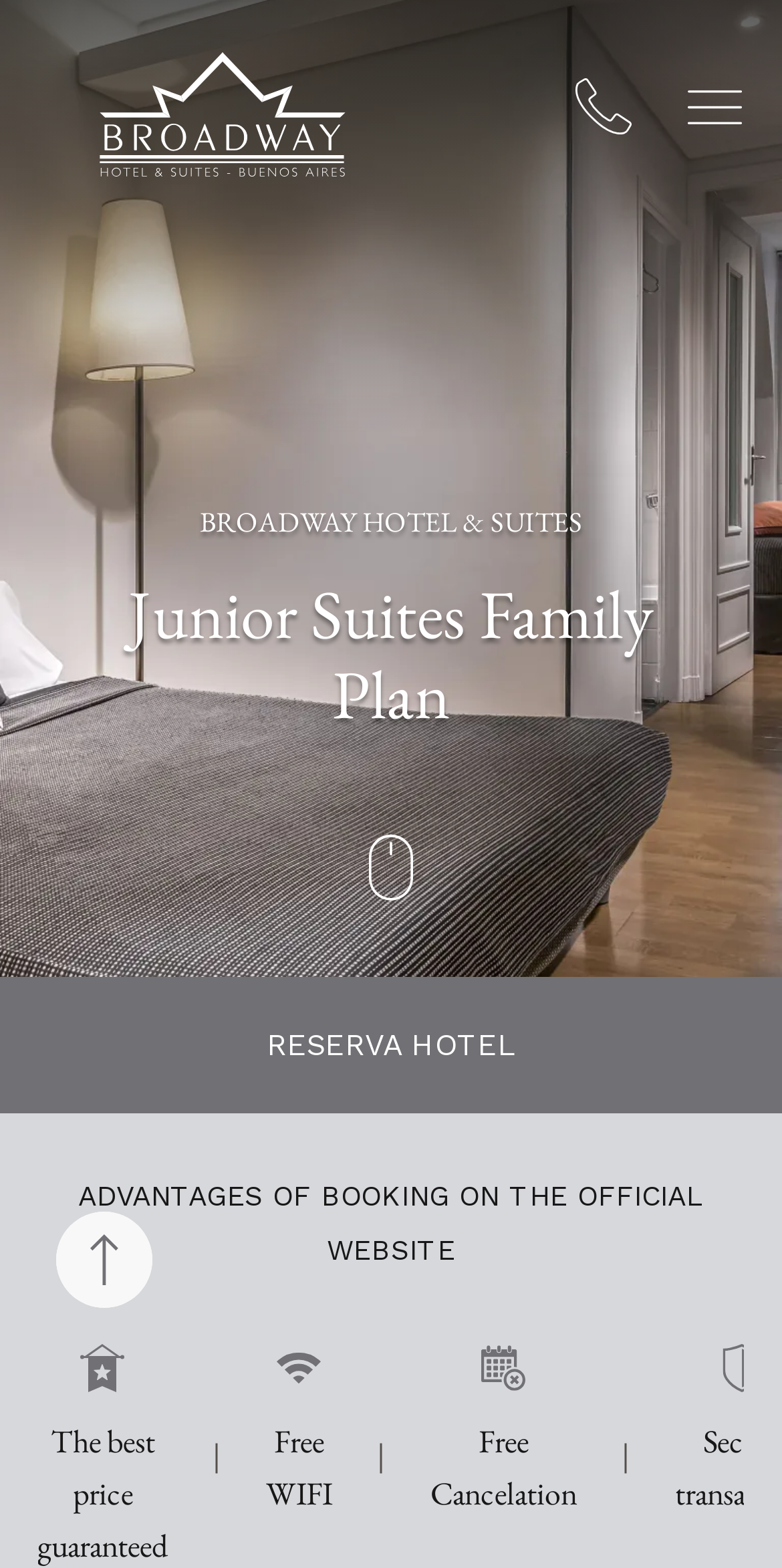What is the purpose of the 'Junior Suites Family Plan' webpage?
Answer with a single word or short phrase according to what you see in the image.

To book a hotel room